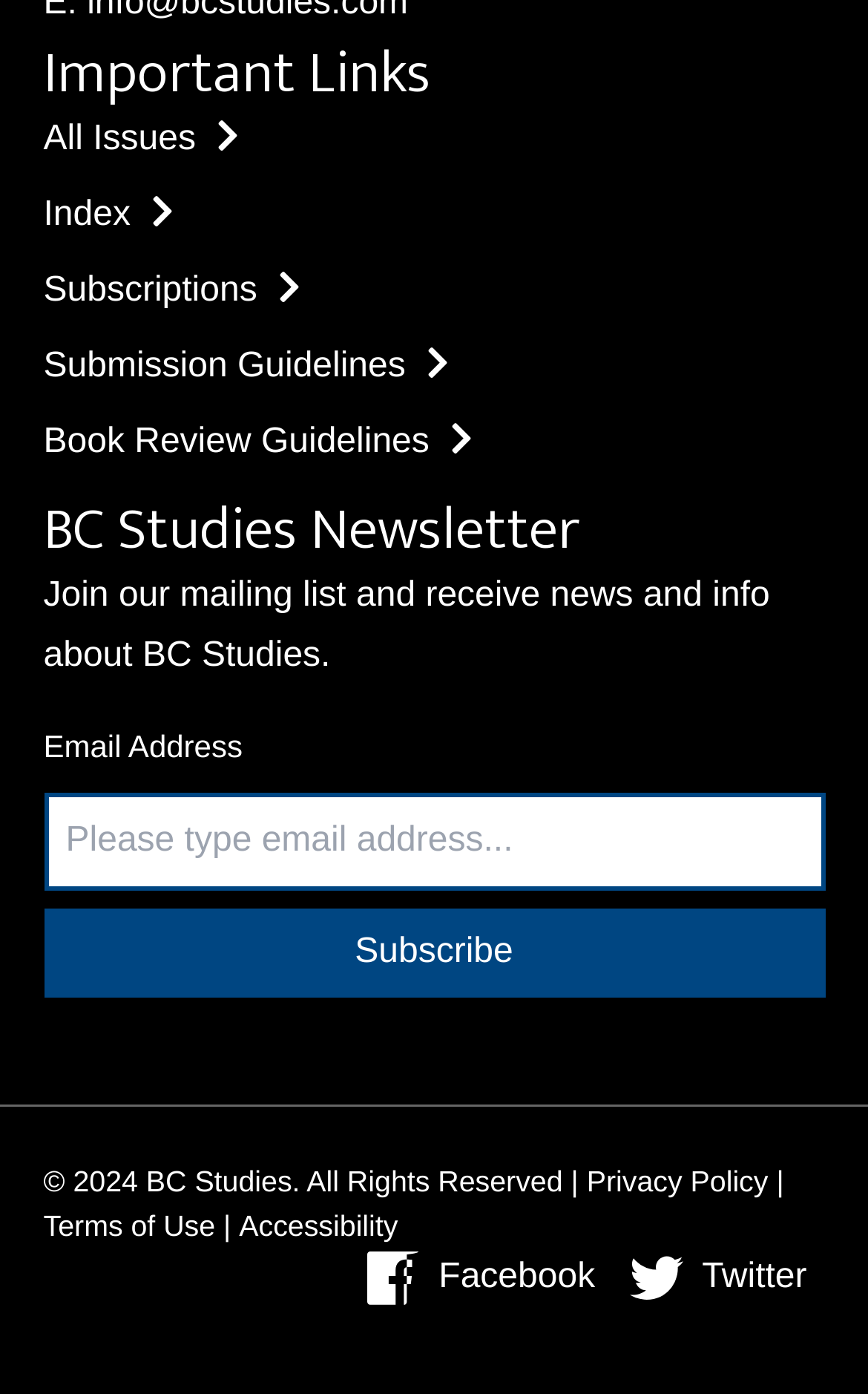Carefully observe the image and respond to the question with a detailed answer:
What is the purpose of the textbox?

The textbox is labeled 'Email Address' and has a placeholder text 'Please type email address...', indicating that it is used to enter an email address, likely for subscription or newsletter purposes.